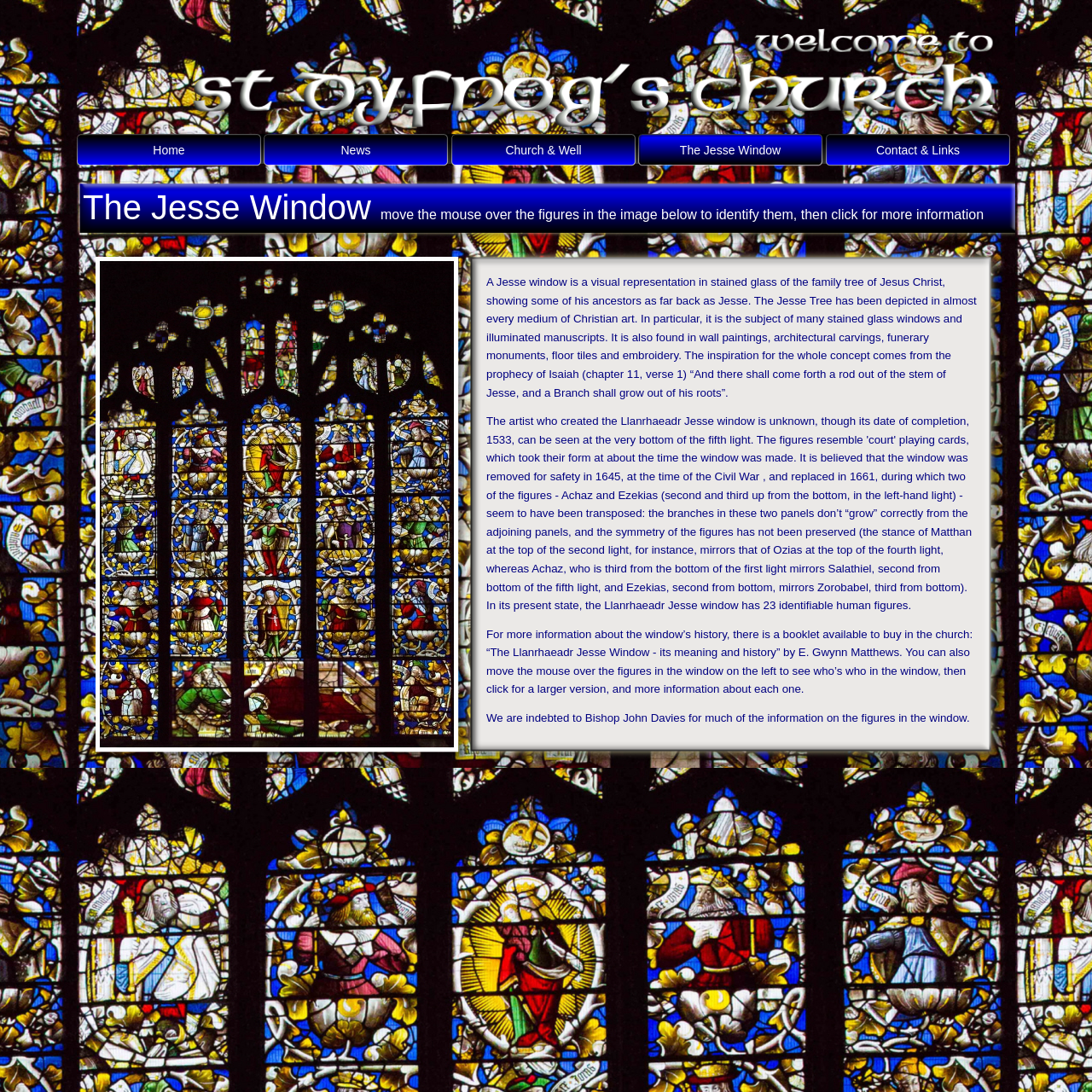Using floating point numbers between 0 and 1, provide the bounding box coordinates in the format (top-left x, top-left y, bottom-right x, bottom-right y). Locate the UI element described here: Decorative Arts

None